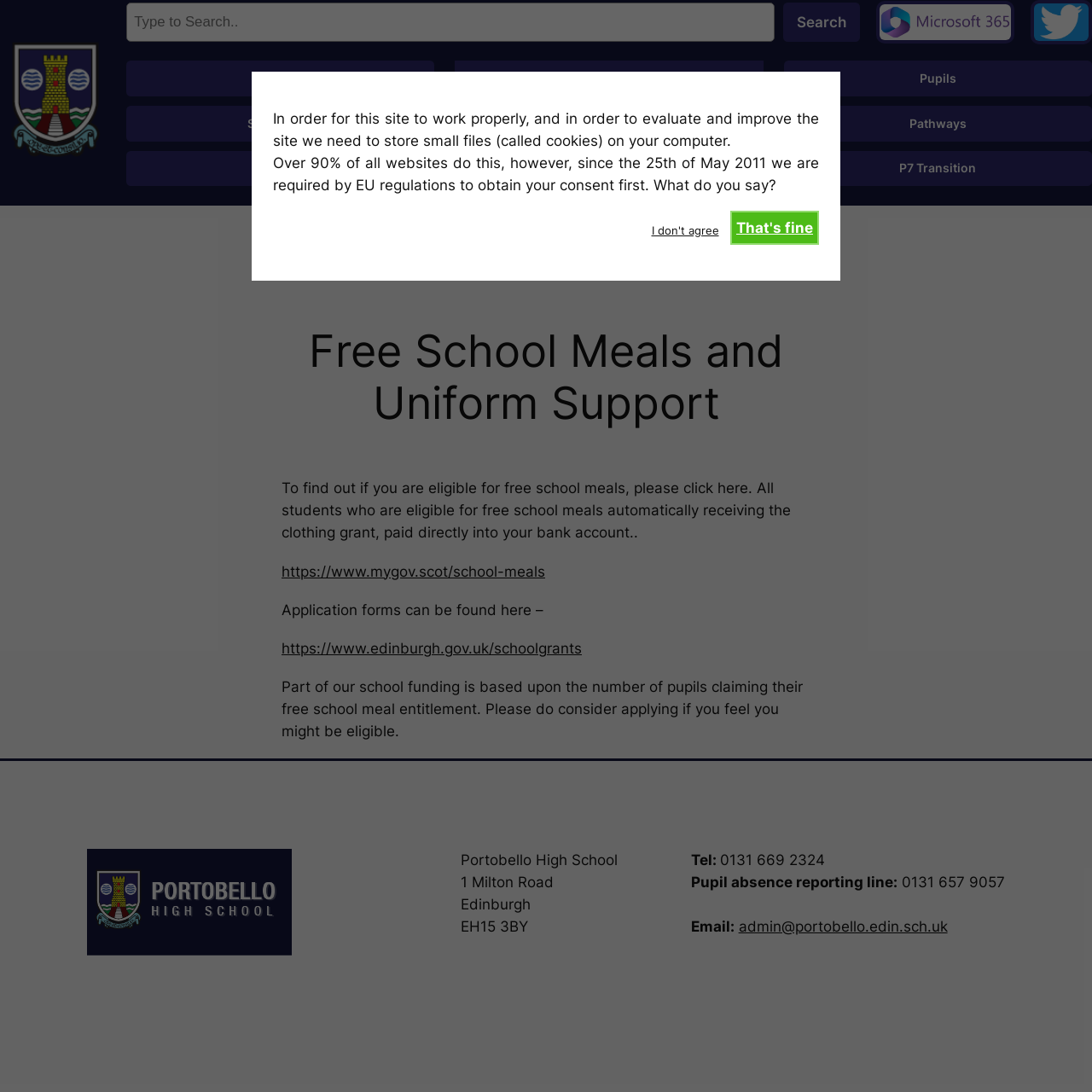Respond to the question below with a single word or phrase:
What is the purpose of this webpage?

Free School Meals and Uniform Support